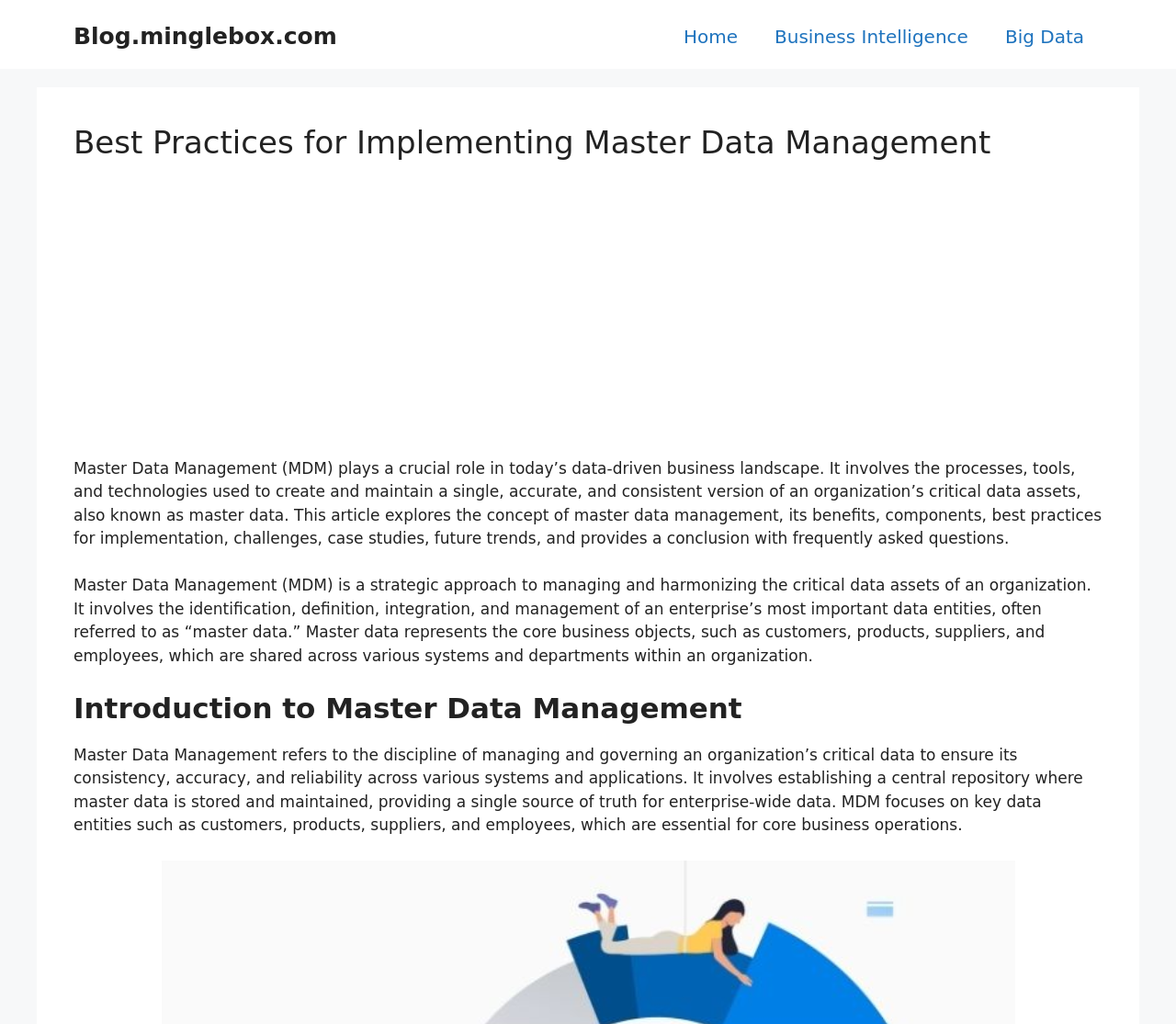Generate the text content of the main headline of the webpage.

Best Practices for Implementing Master Data Management